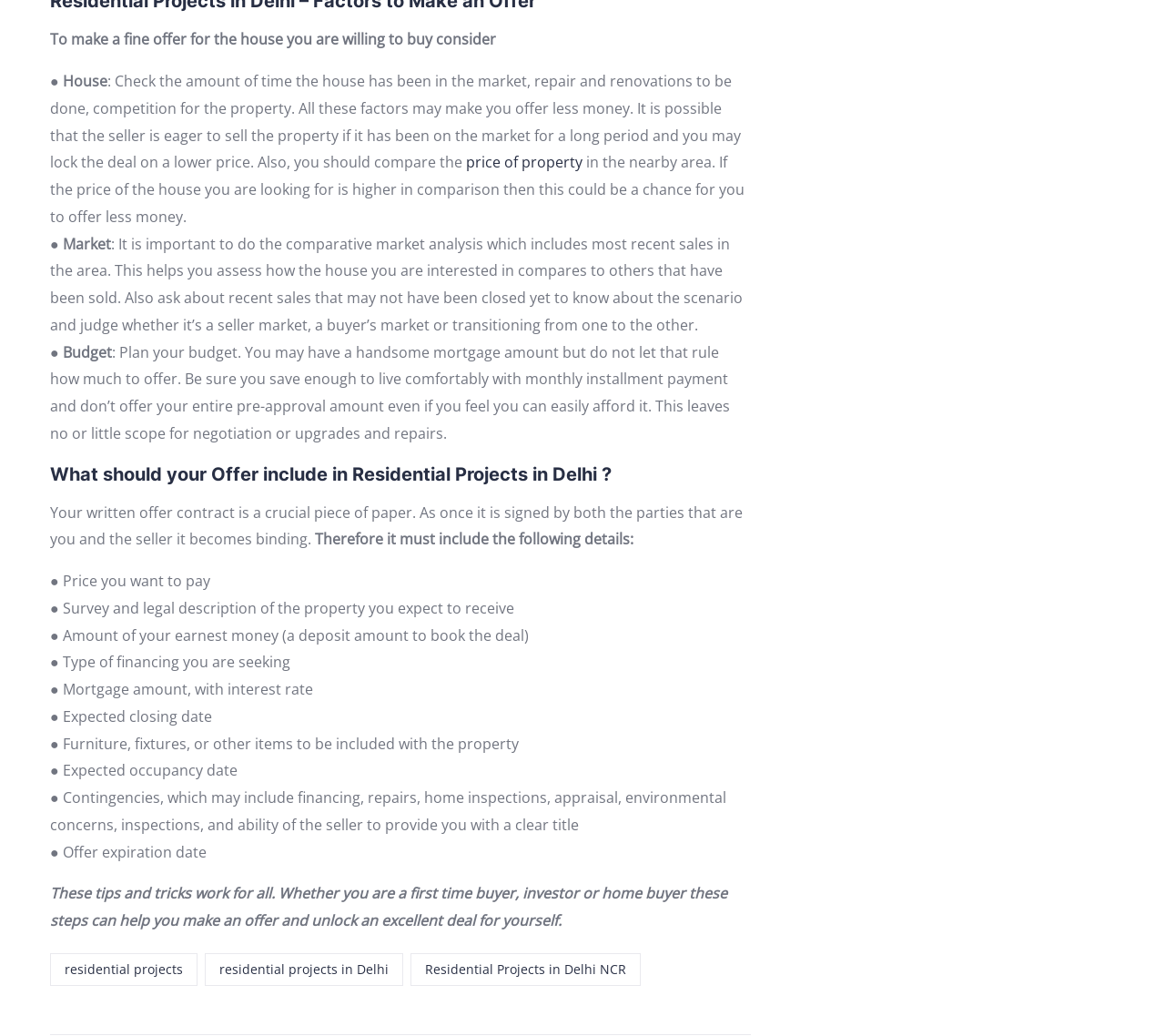What is the purpose of a comparative market analysis?
Provide a detailed and well-explained answer to the question.

The webpage suggests that a comparative market analysis is important to do when making an offer on a house. This analysis includes recent sales in the area and helps you assess how the house you are interested in compares to others that have been sold. This information can be used to determine a fair price for the house and make an informed offer.